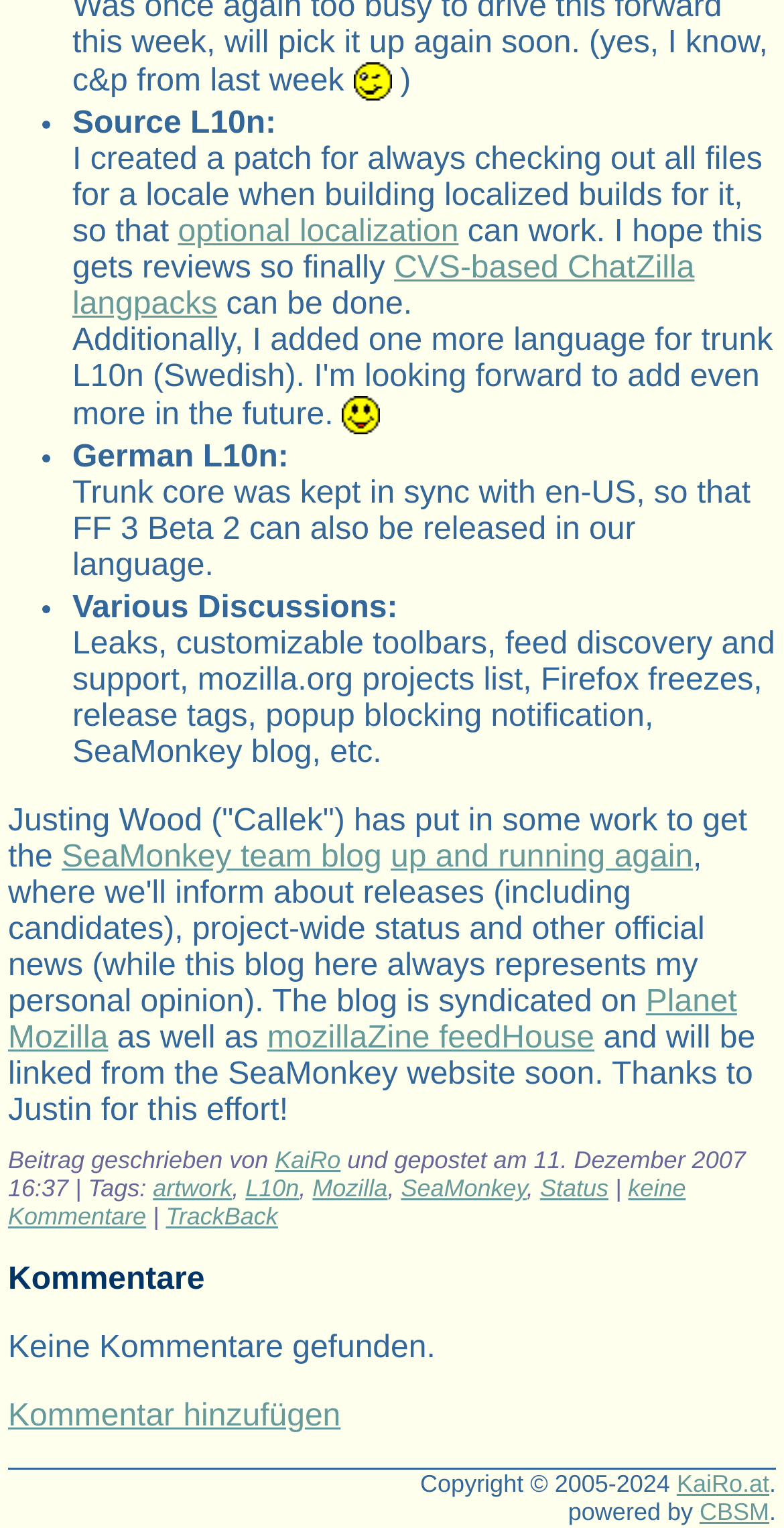Please determine the bounding box coordinates for the element that should be clicked to follow these instructions: "Click the 'optional localization' link".

[0.227, 0.14, 0.585, 0.163]